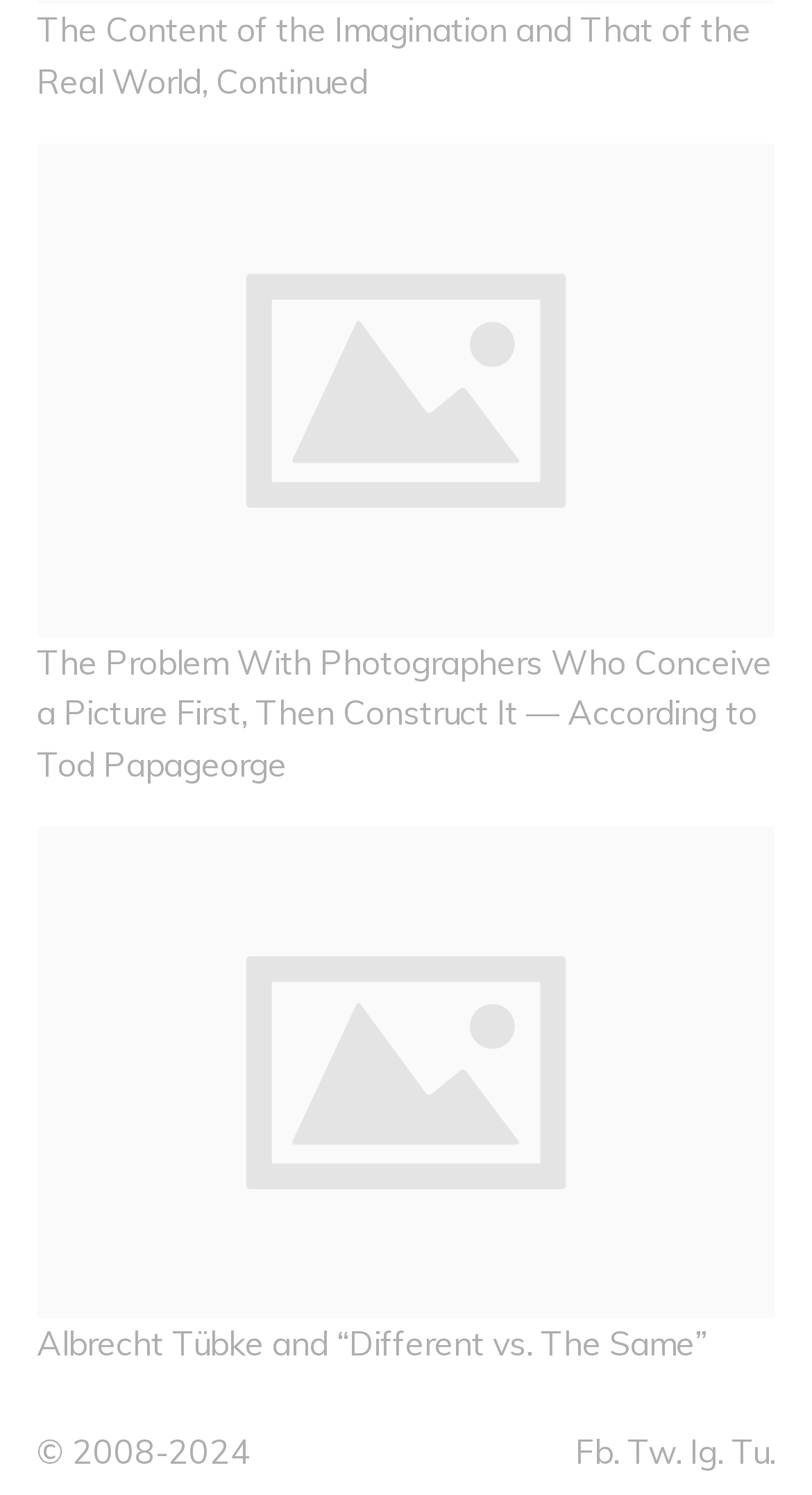Please find and report the bounding box coordinates of the element to click in order to perform the following action: "Explore the article about Albrecht Tübke and different vs the same". The coordinates should be expressed as four float numbers between 0 and 1, in the format [left, top, right, bottom].

[0.045, 0.885, 0.871, 0.913]